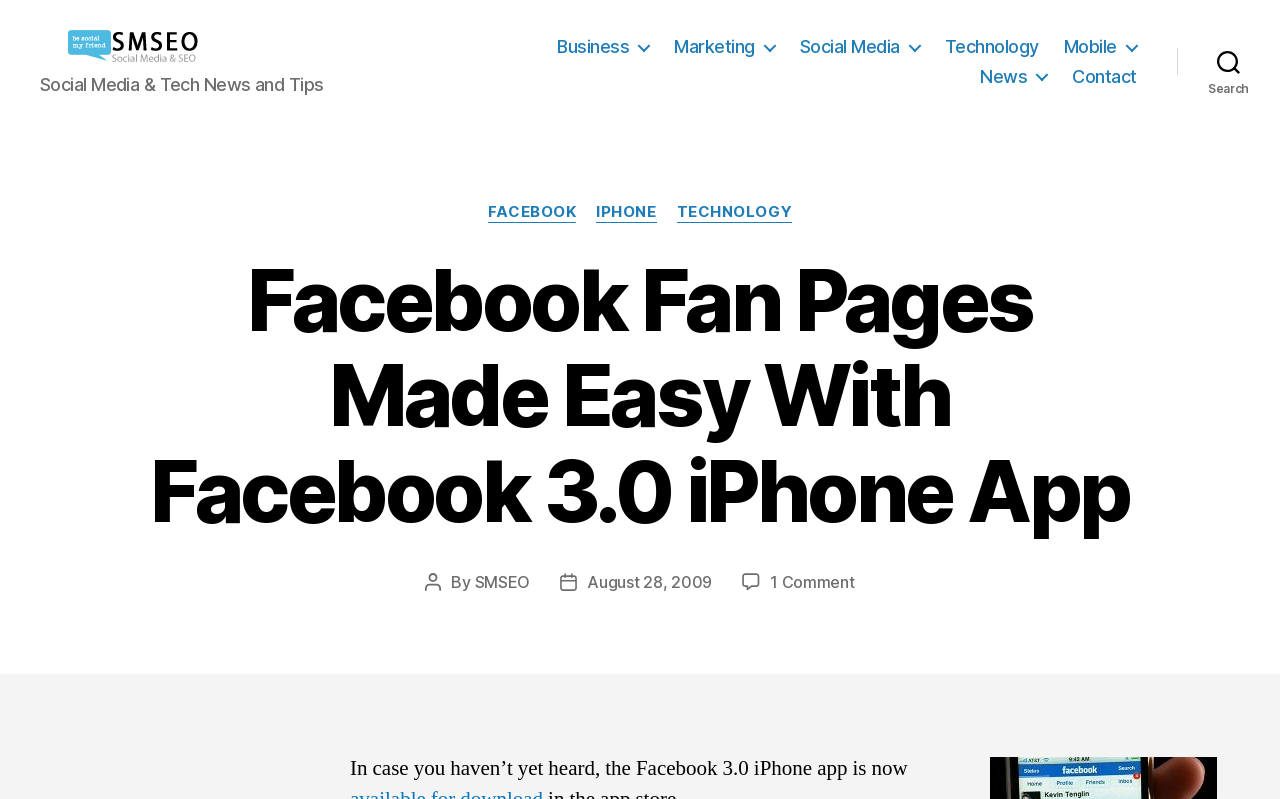Describe every aspect of the webpage comprehensively.

The webpage is about social media and technology news, with a focus on Facebook and iPhone apps. At the top left corner, there is a social media SEO logo, accompanied by the text "Social Media SEO" and a subtitle "Social Media & Tech News and Tips". 

Below the logo, there is a horizontal navigation menu with six links: "Business", "Marketing", "Social Media", "Technology", "Mobile", and "News". The "Contact" link is positioned to the right of the navigation menu.

On the right side of the page, there is a search button. When expanded, it reveals a header section with categories and links to related topics, including "FACEBOOK", "IPHONE", and "TECHNOLOGY". 

The main content of the page is an article titled "Facebook Fan Pages Made Easy With Facebook 3.0 iPhone App". The article has a post author, "SMSEO", and a post date, "August 28, 2009". There is also a comment section with one comment. The article's content starts with the sentence "In case you haven’t yet heard, the Facebook 3.0 iPhone app is now...".